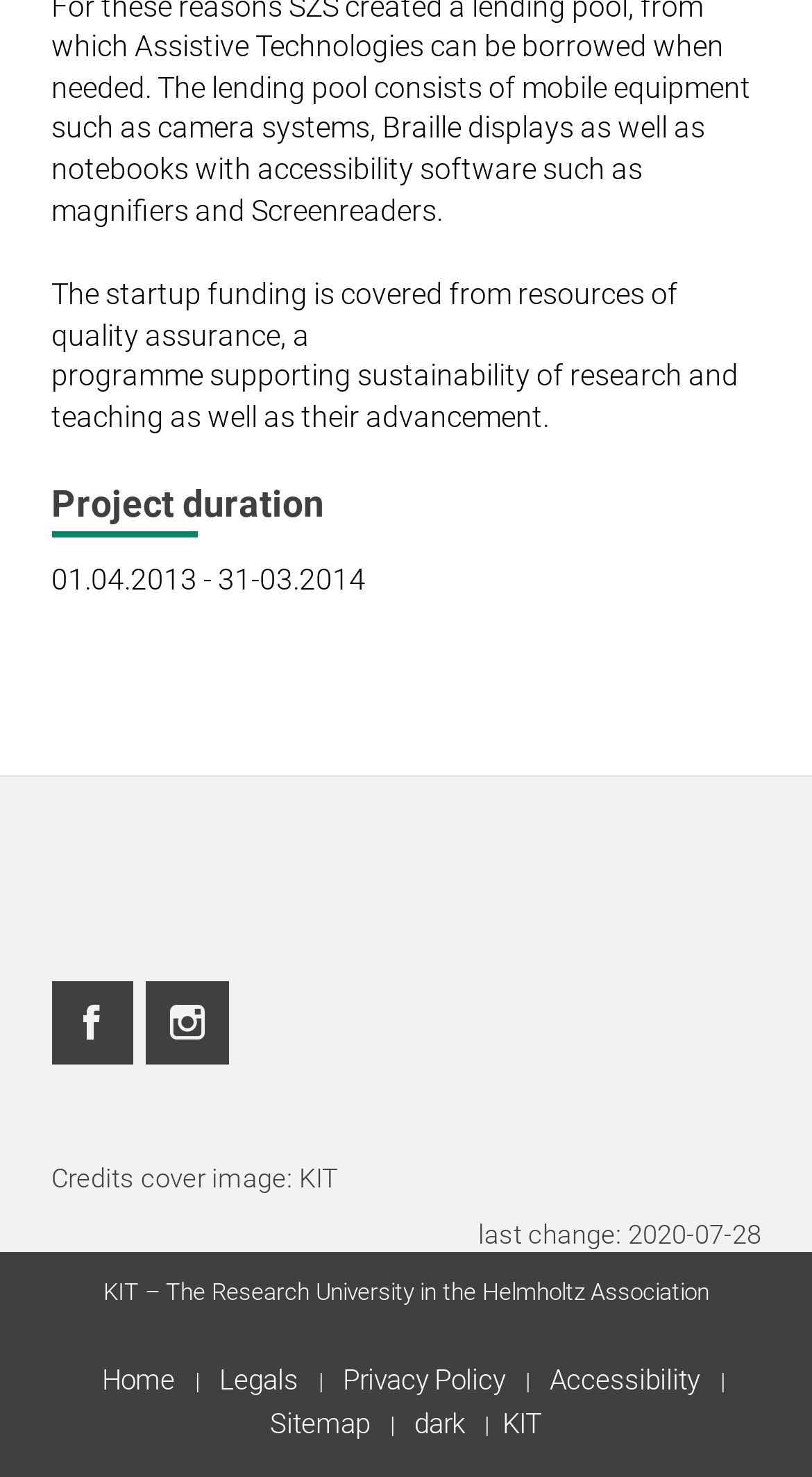Based on the description "Facebook Profile", find the bounding box of the specified UI element.

[0.063, 0.665, 0.163, 0.72]